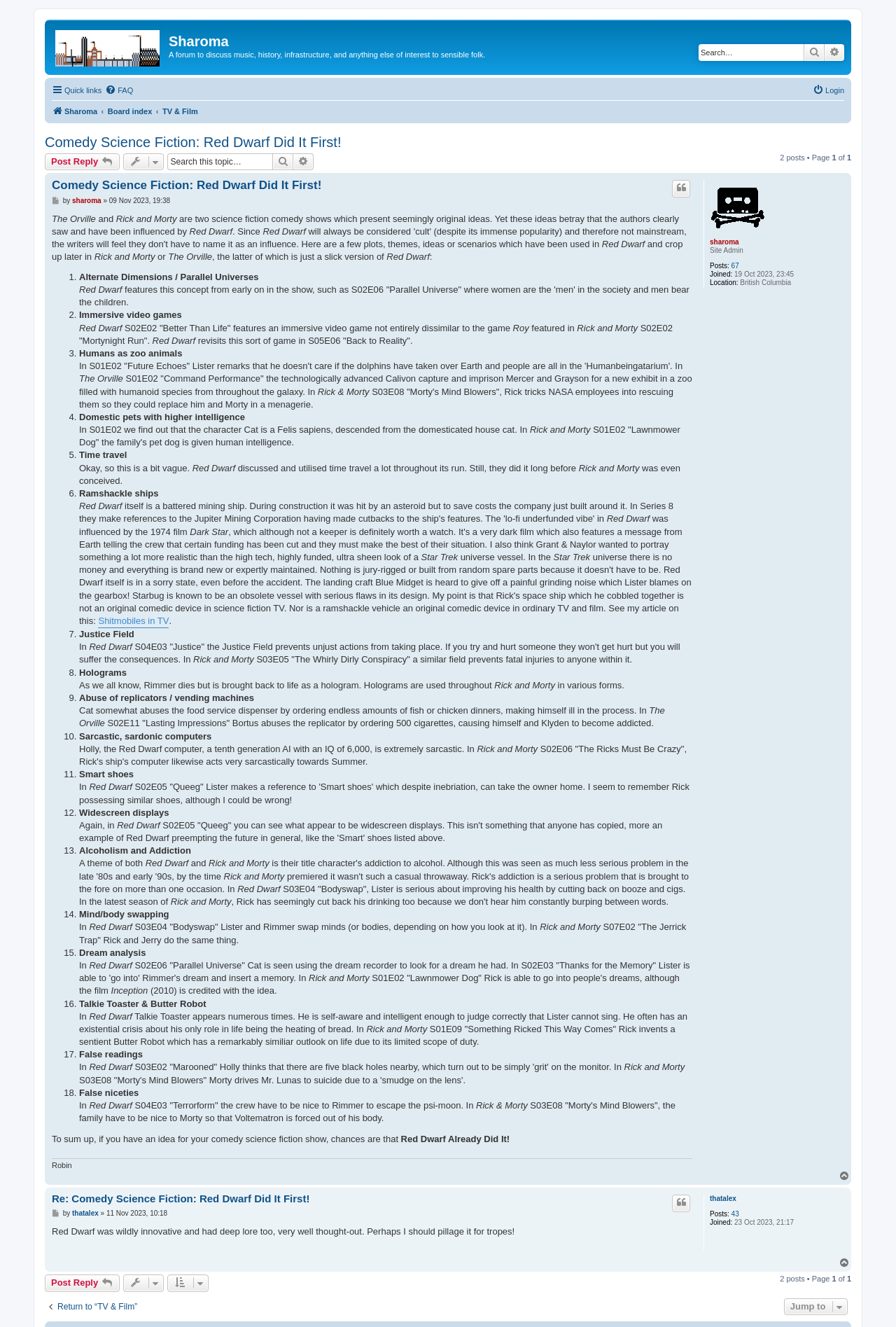How many posts does the user Sharoma have? Observe the screenshot and provide a one-word or short phrase answer.

67